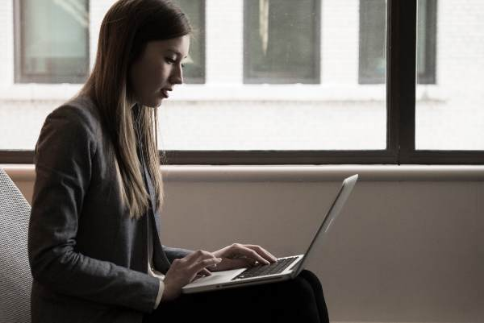Provide your answer in one word or a succinct phrase for the question: 
What is the source of light in the room?

Natural light